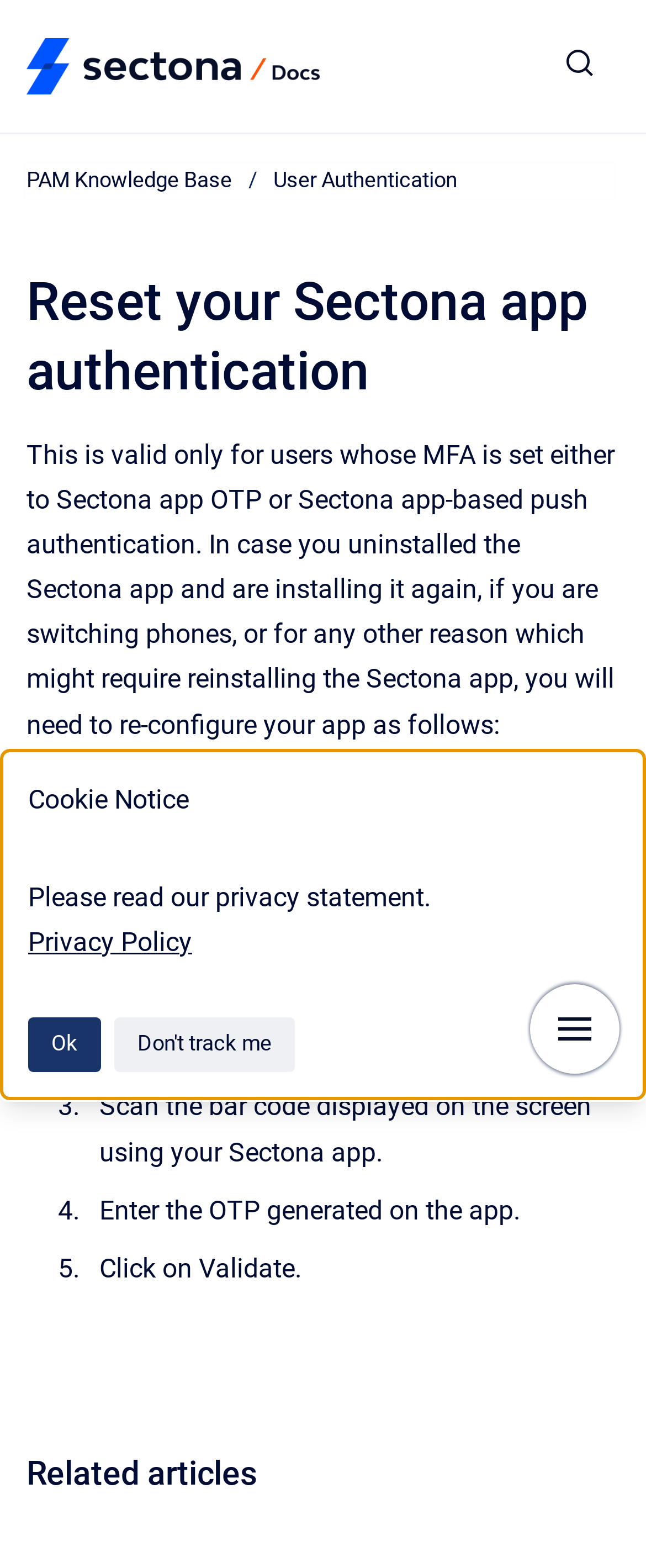Determine the bounding box coordinates of the clickable region to carry out the instruction: "Show navigation".

[0.821, 0.628, 0.959, 0.685]